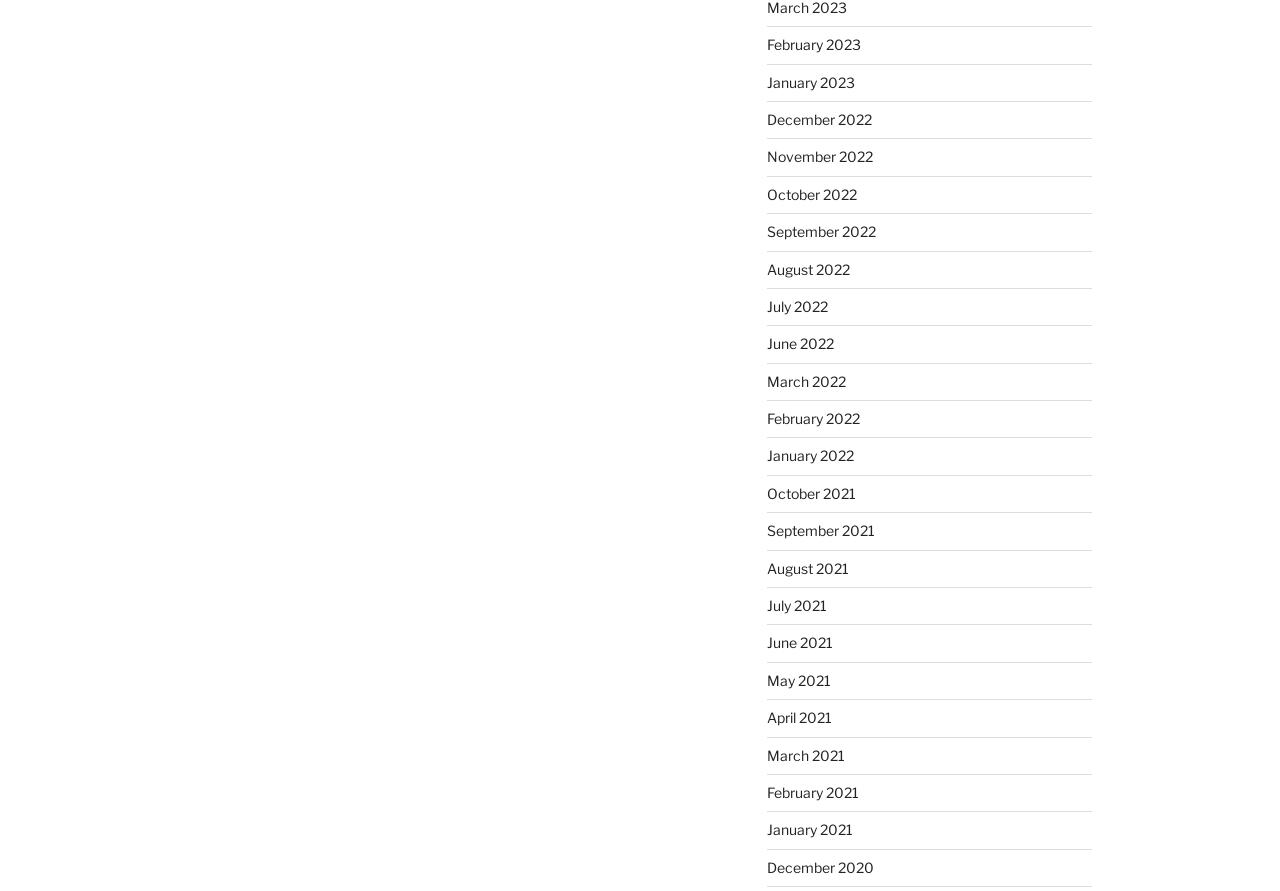Provide the bounding box coordinates in the format (top-left x, top-left y, bottom-right x, bottom-right y). All values are floating point numbers between 0 and 1. Determine the bounding box coordinate of the UI element described as: December 2020

[0.599, 0.964, 0.682, 0.983]